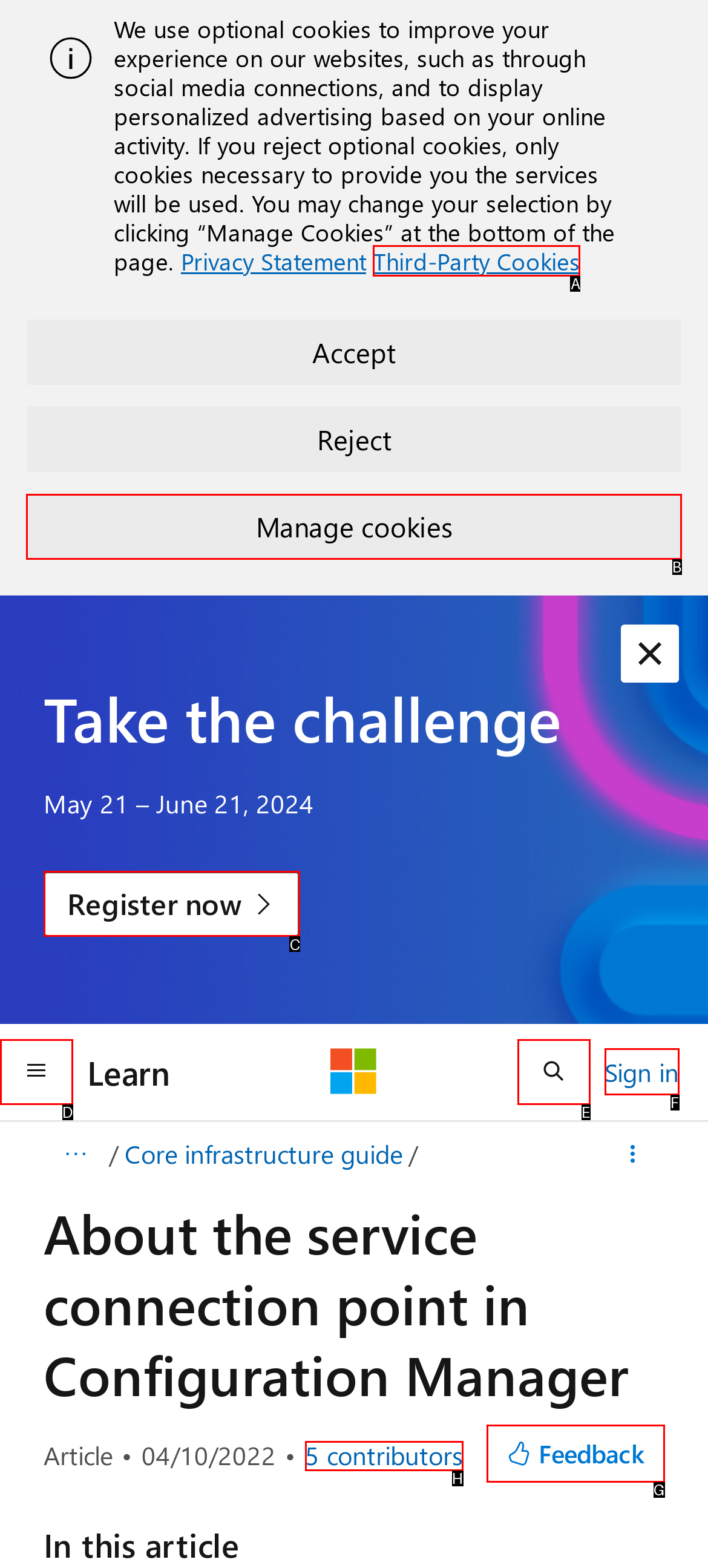Identify which HTML element to click to fulfill the following task: View all contributors. Provide your response using the letter of the correct choice.

H